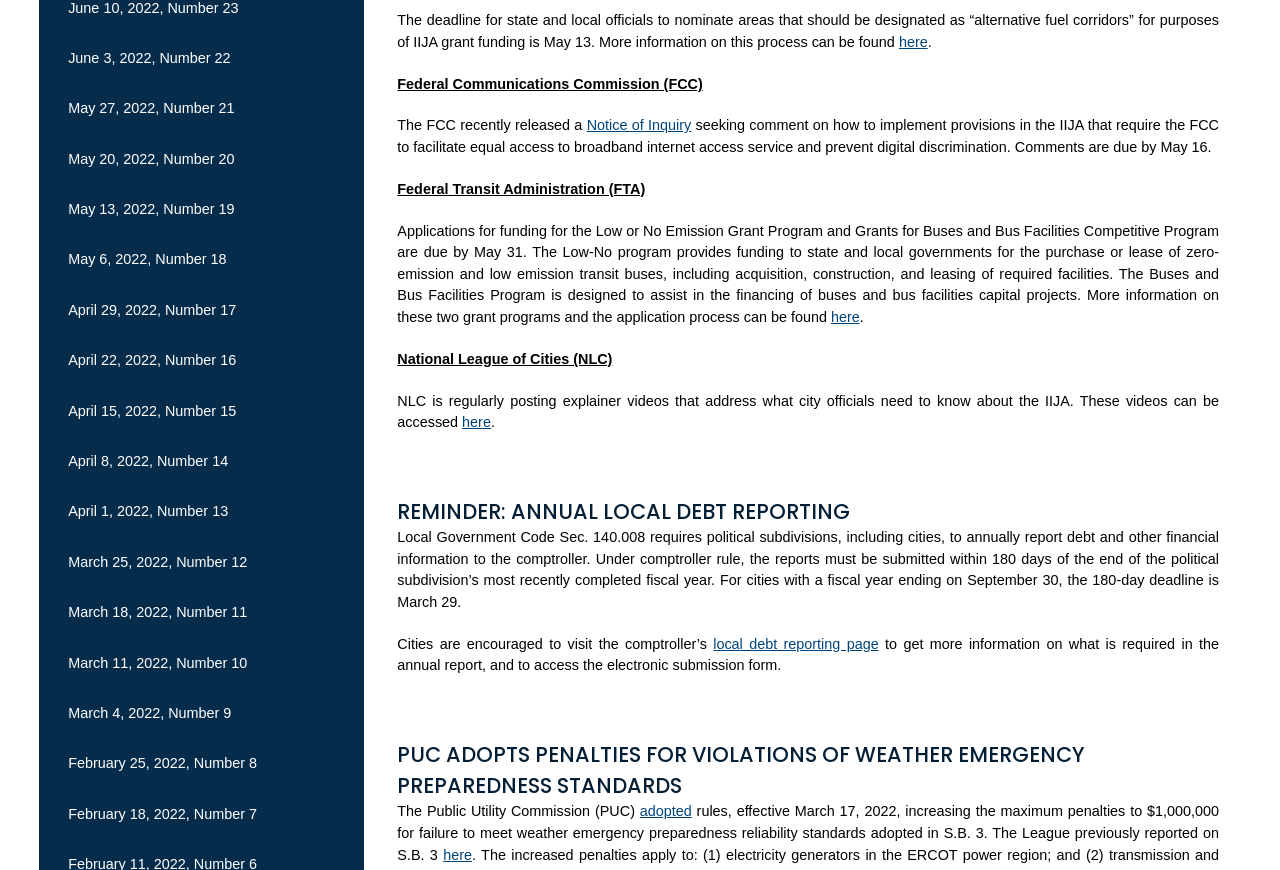Determine the bounding box coordinates of the region I should click to achieve the following instruction: "Click on the link to get more information on the Low or No Emission Grant Program and Grants for Buses and Bus Facilities Competitive Program". Ensure the bounding box coordinates are four float numbers between 0 and 1, i.e., [left, top, right, bottom].

[0.649, 0.355, 0.672, 0.374]